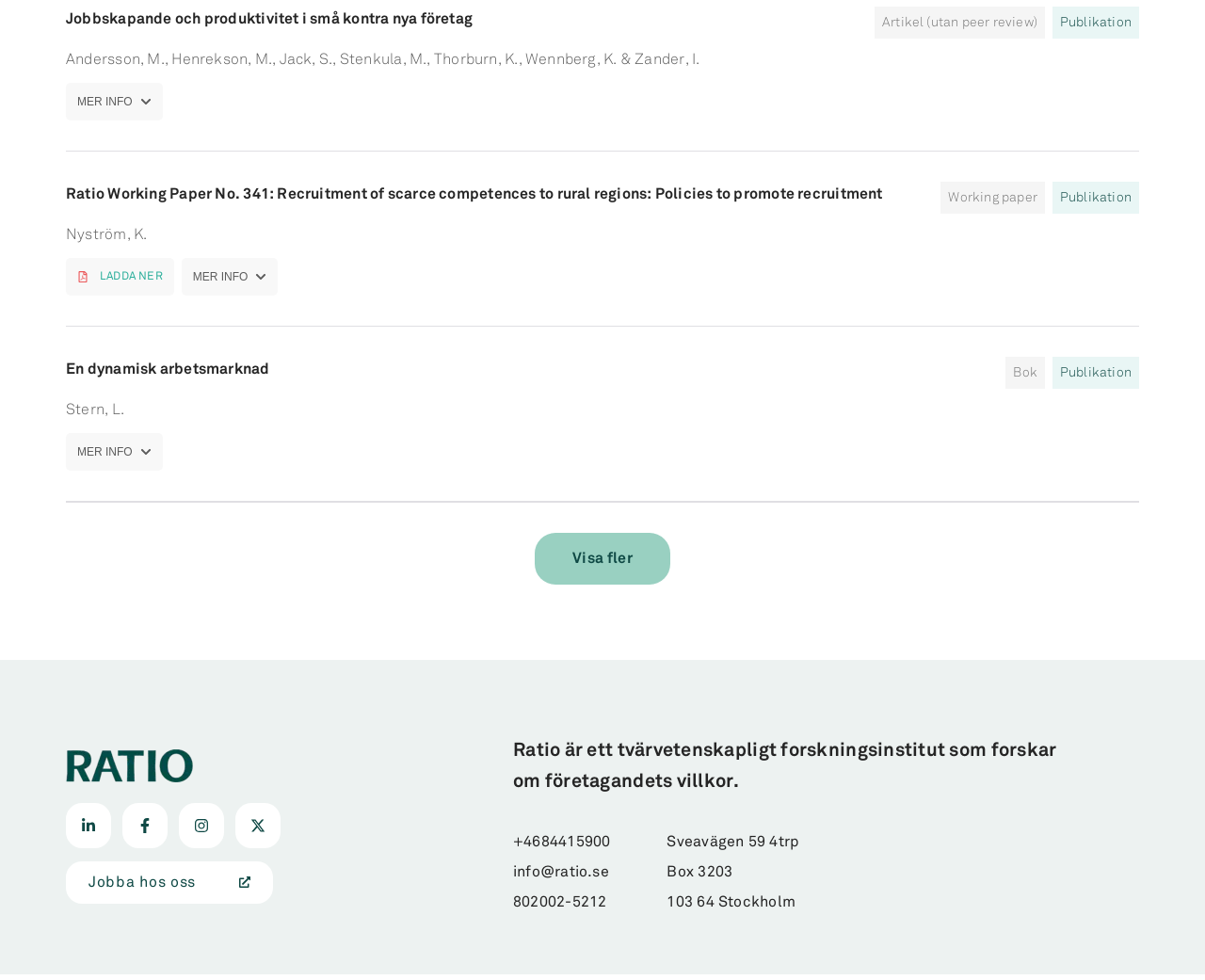Please reply to the following question with a single word or a short phrase:
What type of publications are listed on this webpage?

Research papers